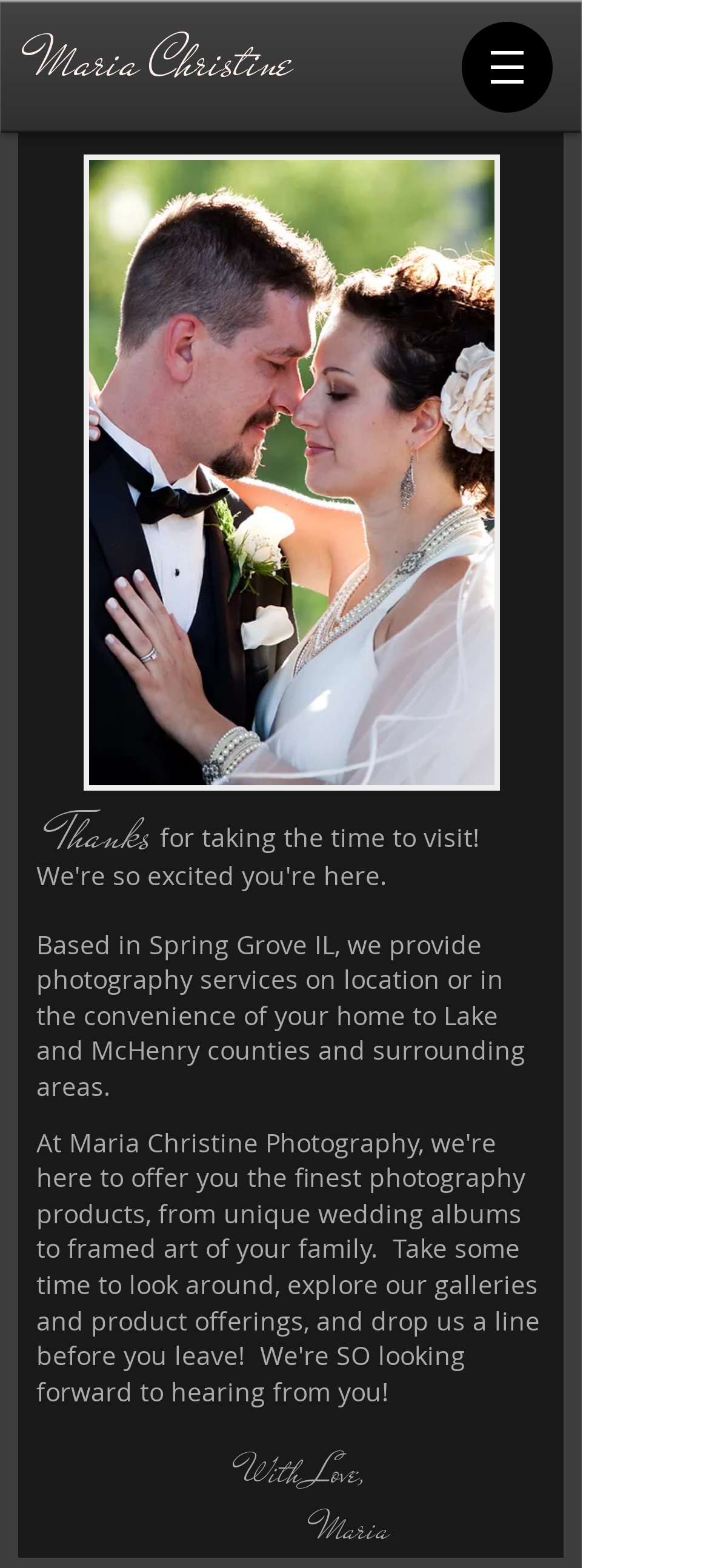What is the tone of the photographer's message?
Based on the image, give a one-word or short phrase answer.

Friendly and appreciative